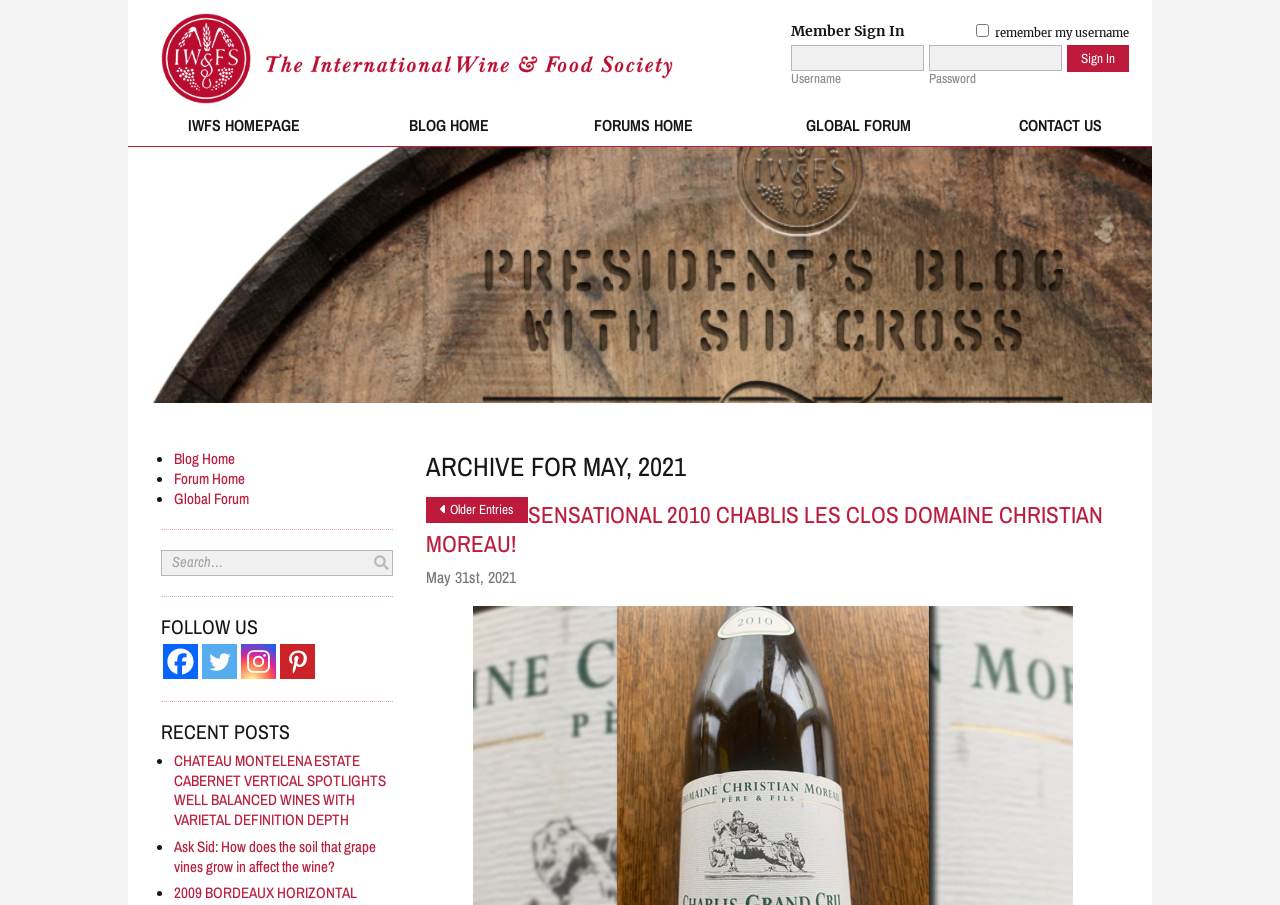What type of content is listed under 'RECENT POSTS'?
Provide a one-word or short-phrase answer based on the image.

Blog posts